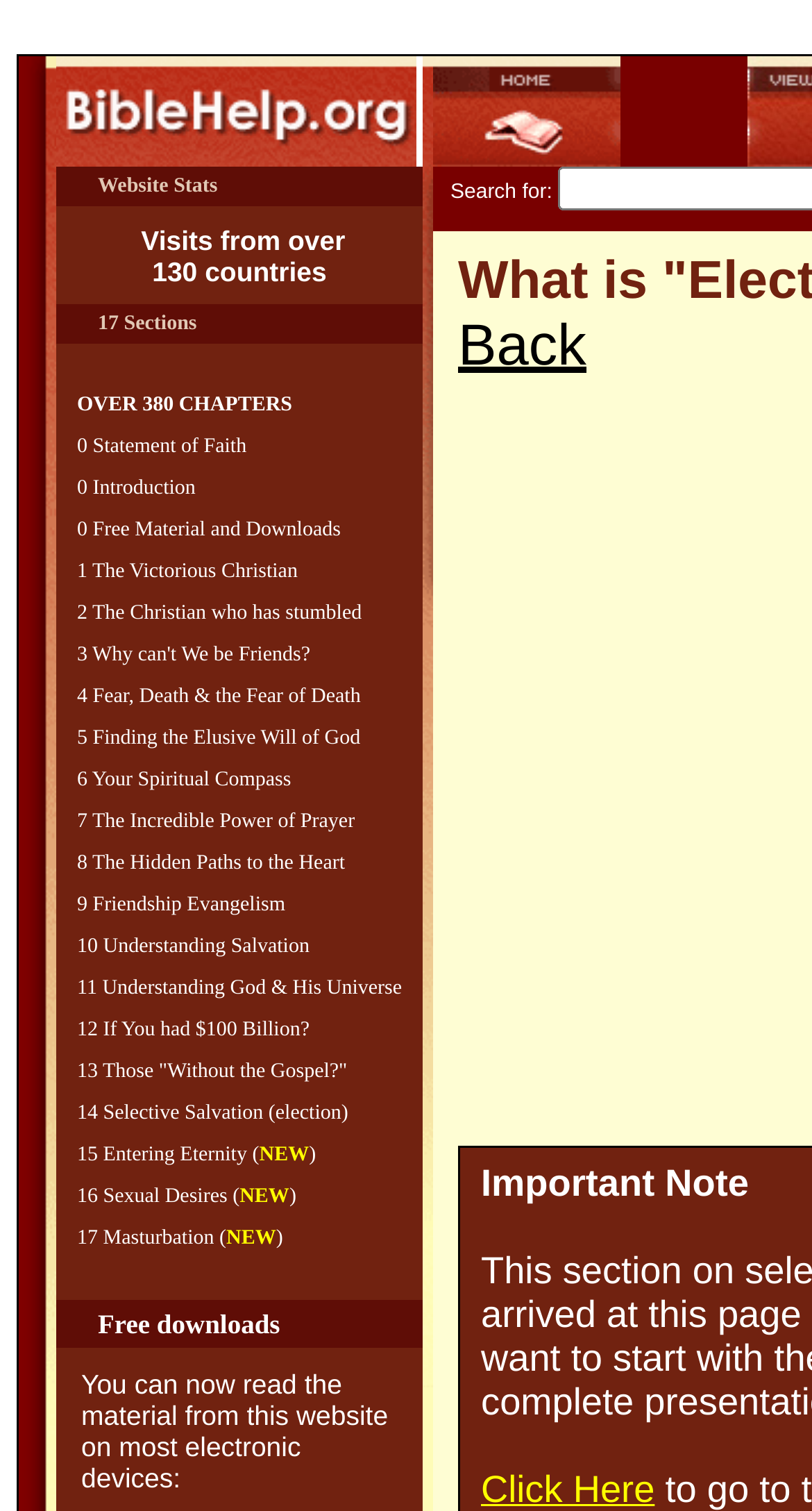Please identify the bounding box coordinates of the element's region that should be clicked to execute the following instruction: "Visit Colombia News website". The bounding box coordinates must be four float numbers between 0 and 1, i.e., [left, top, right, bottom].

None